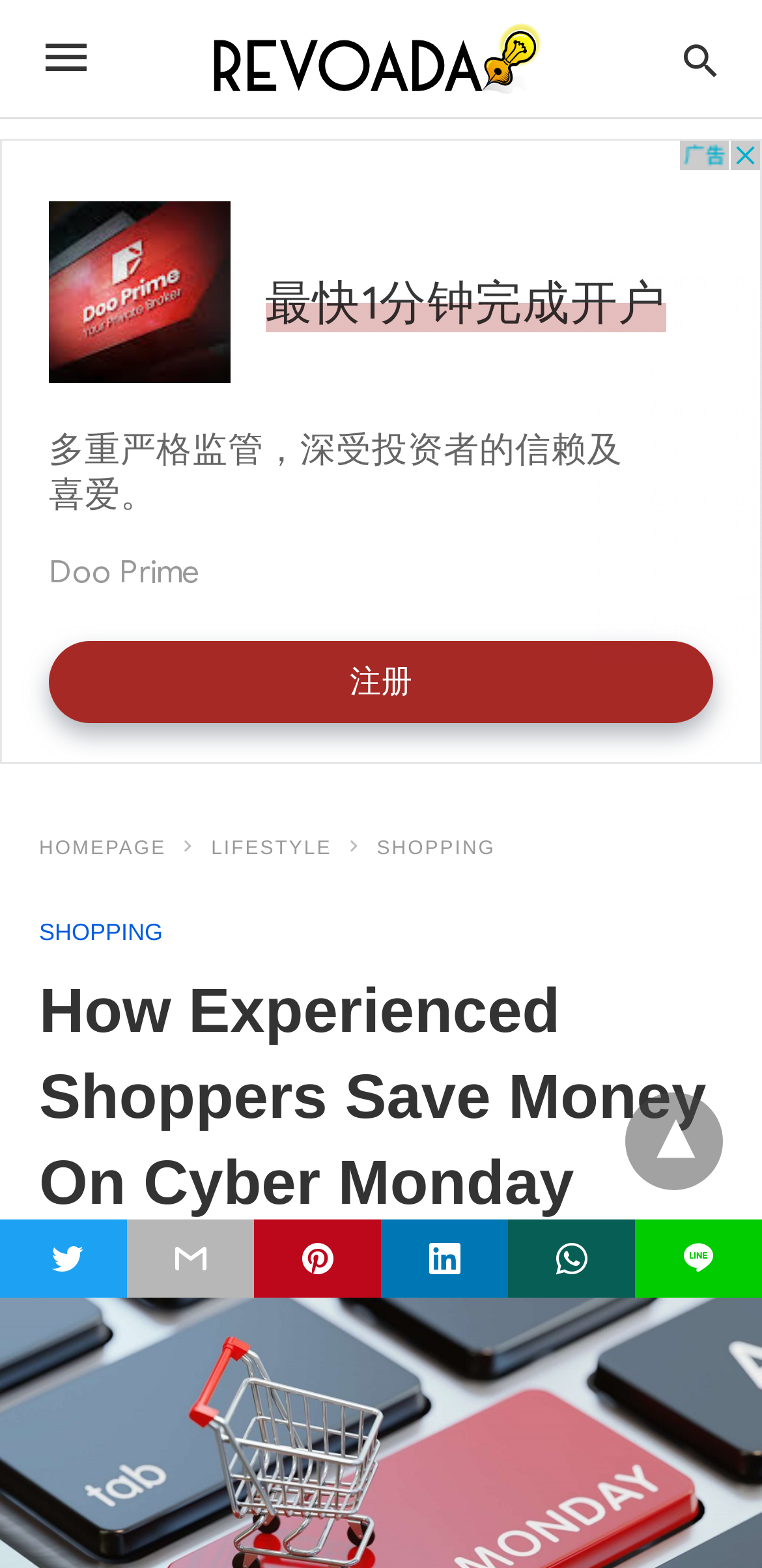Please give a succinct answer using a single word or phrase:
Is there a search bar on the webpage?

Yes